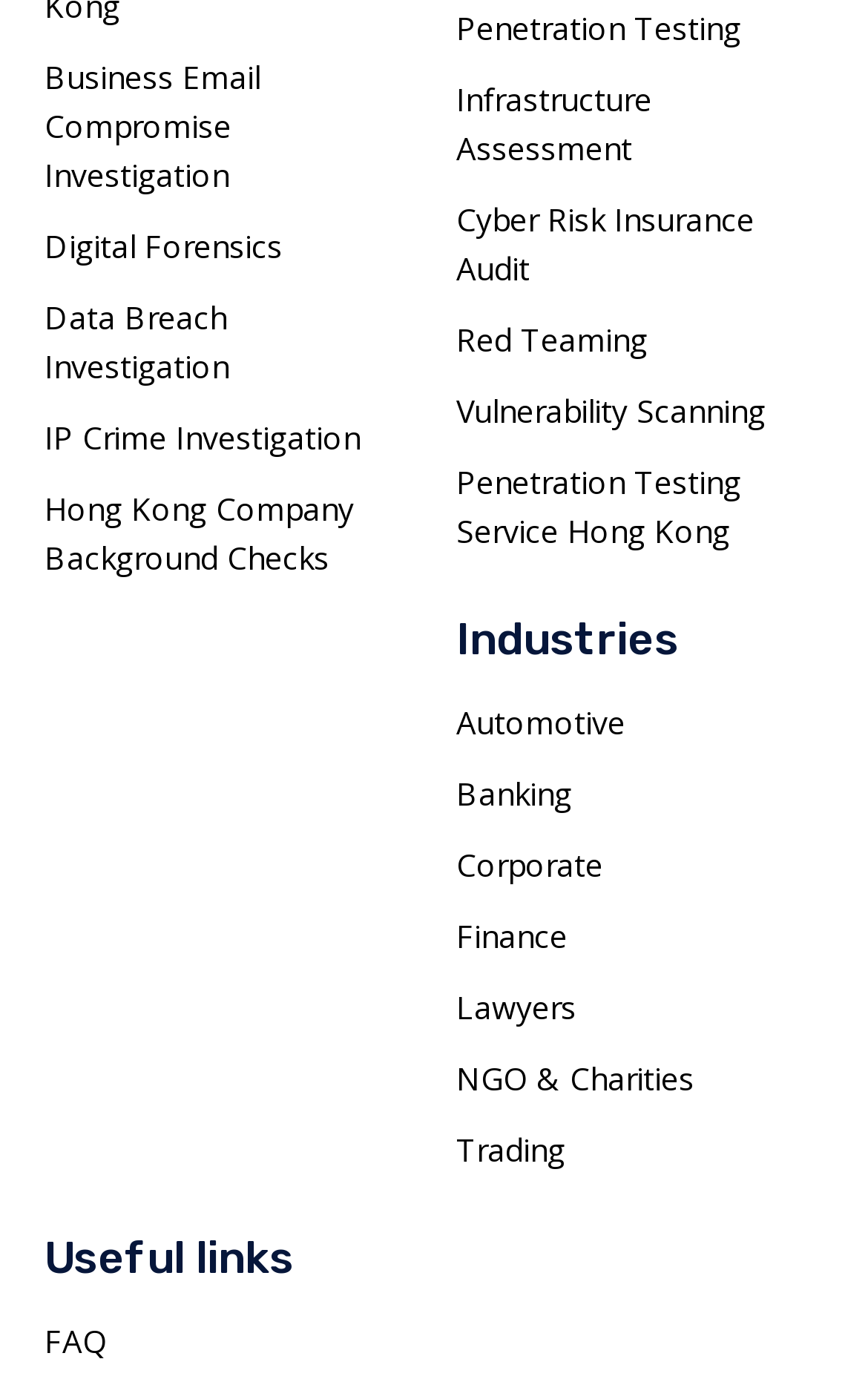Please predict the bounding box coordinates of the element's region where a click is necessary to complete the following instruction: "Explore industries in automotive". The coordinates should be represented by four float numbers between 0 and 1, i.e., [left, top, right, bottom].

[0.526, 0.508, 0.721, 0.539]